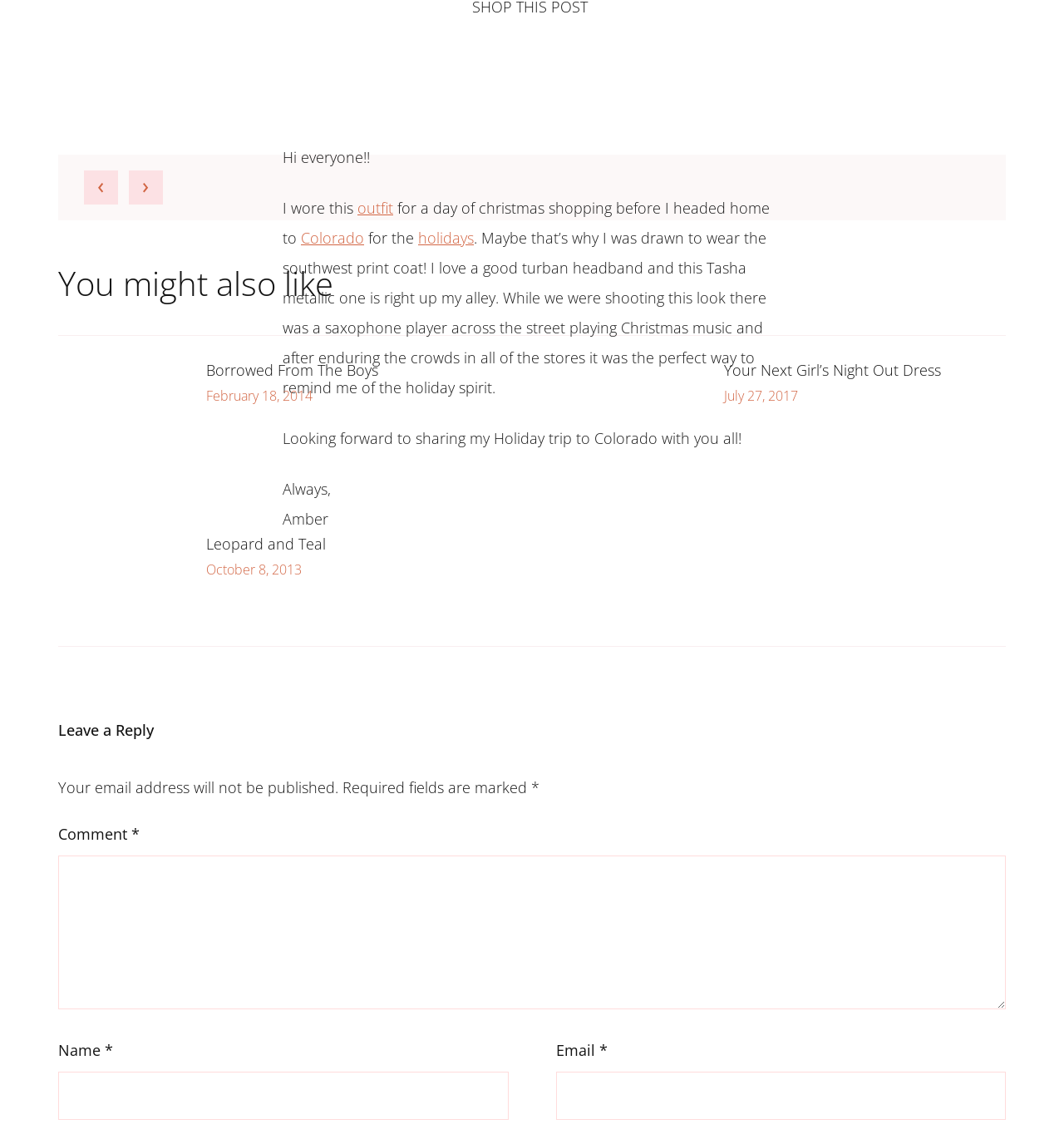Can you show the bounding box coordinates of the region to click on to complete the task described in the instruction: "Click the link 'holidays'"?

[0.393, 0.199, 0.445, 0.217]